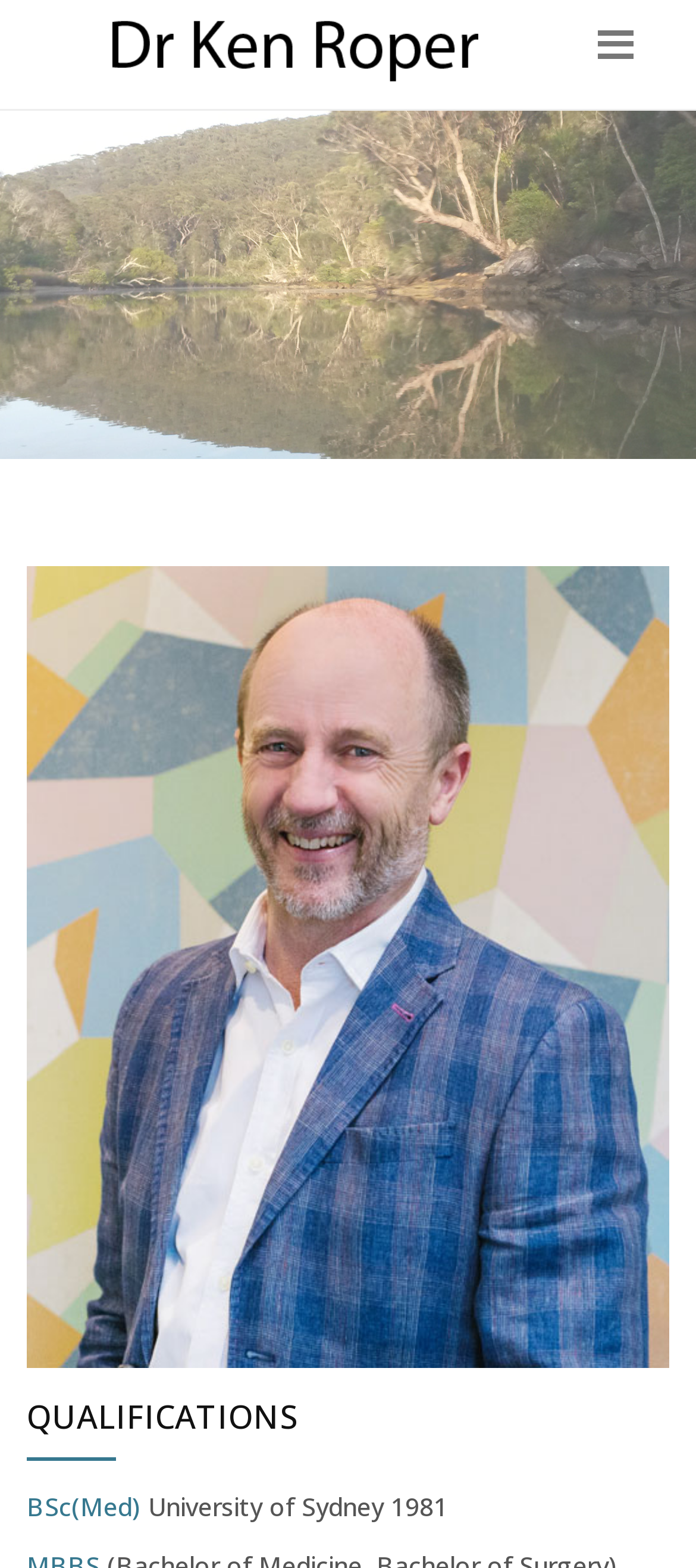What is the doctor's highest qualification?
Look at the image and respond with a one-word or short phrase answer.

BSc(Med)